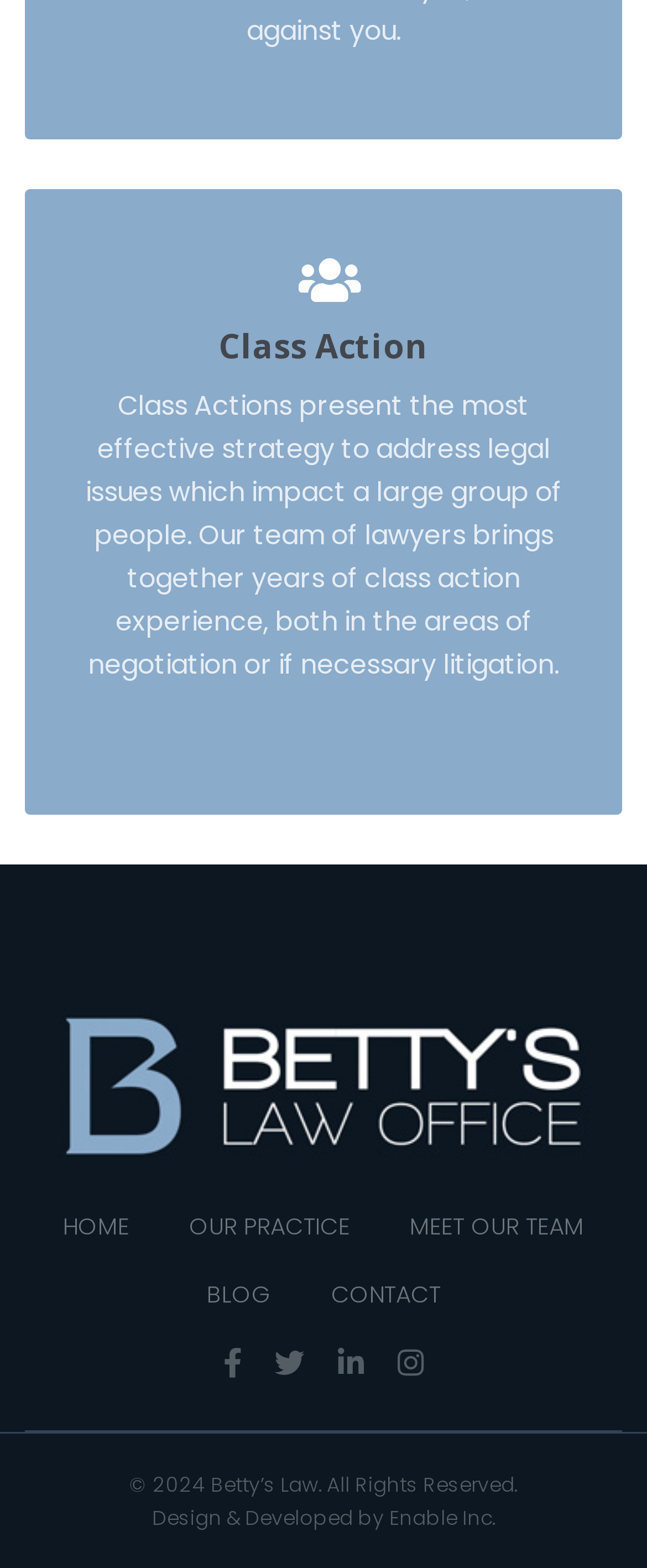Reply to the question with a single word or phrase:
How many social media links are available?

4